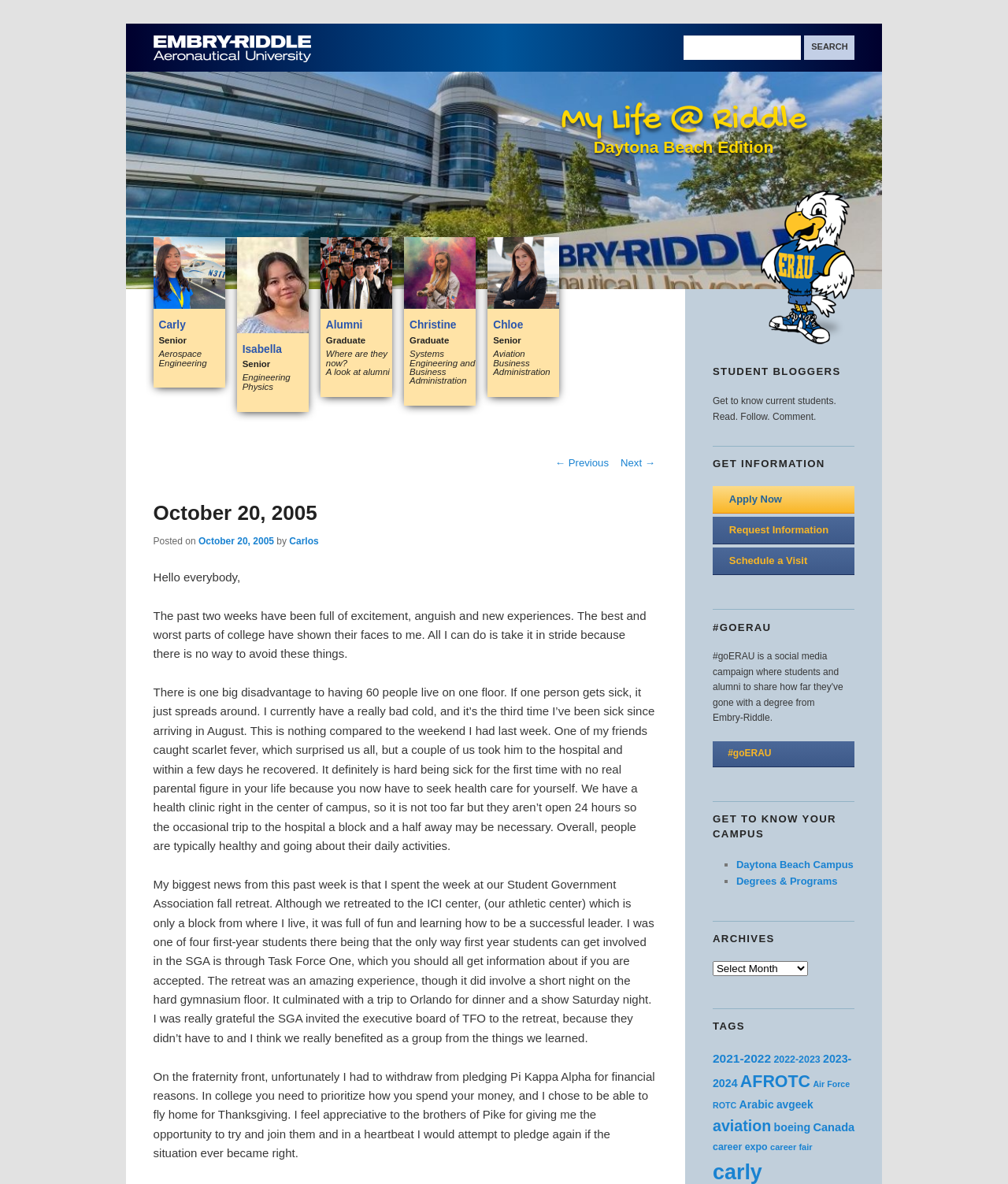Identify the bounding box coordinates for the UI element described as: "alt="Embry-Riddle Aeronautical University logo"". The coordinates should be provided as four floats between 0 and 1: [left, top, right, bottom].

[0.152, 0.043, 0.308, 0.055]